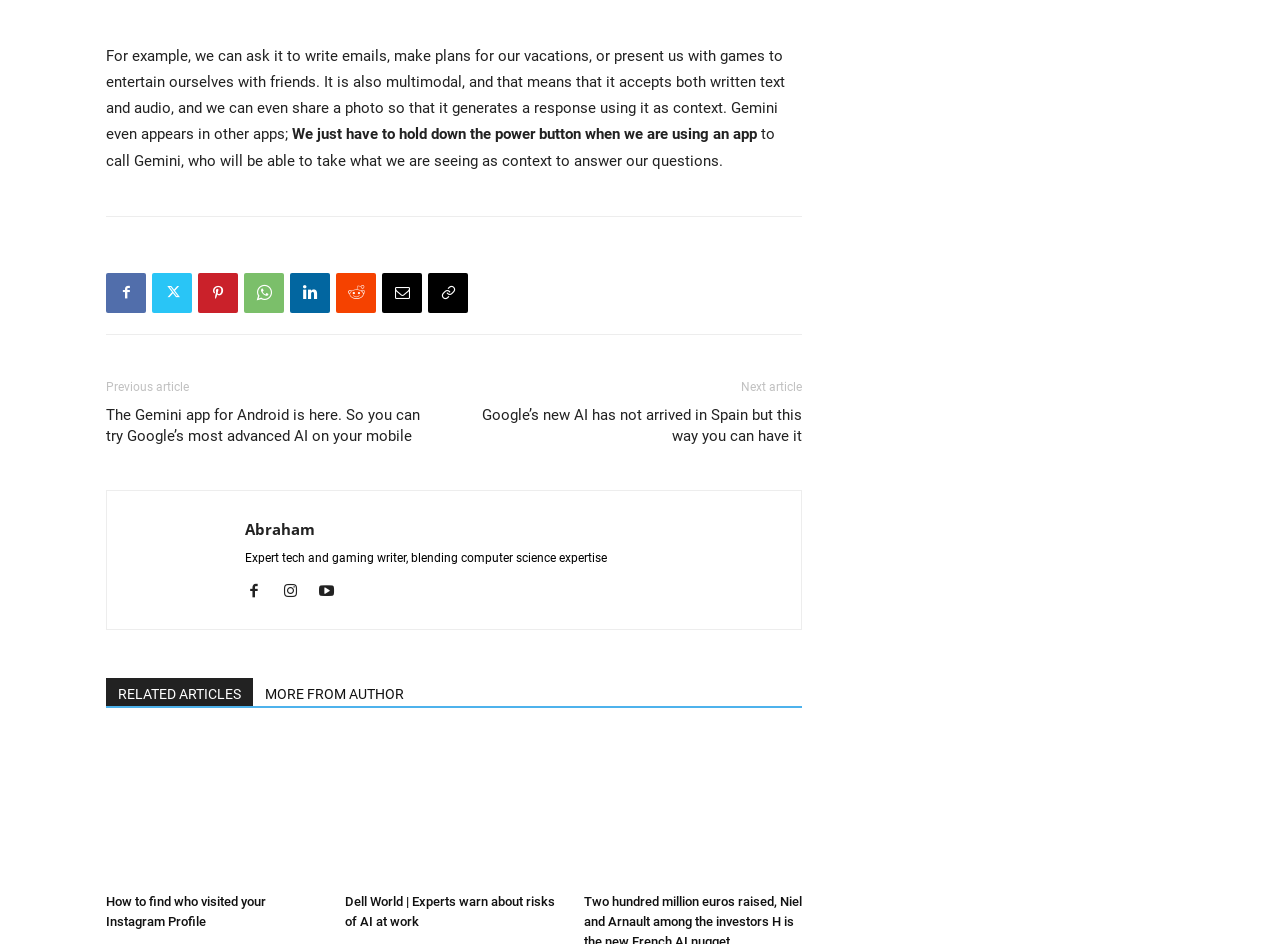Please determine the bounding box coordinates of the element's region to click in order to carry out the following instruction: "Check the Instagram story about generative AI". The coordinates should be four float numbers between 0 and 1, i.e., [left, top, right, bottom].

[0.083, 0.778, 0.253, 0.937]